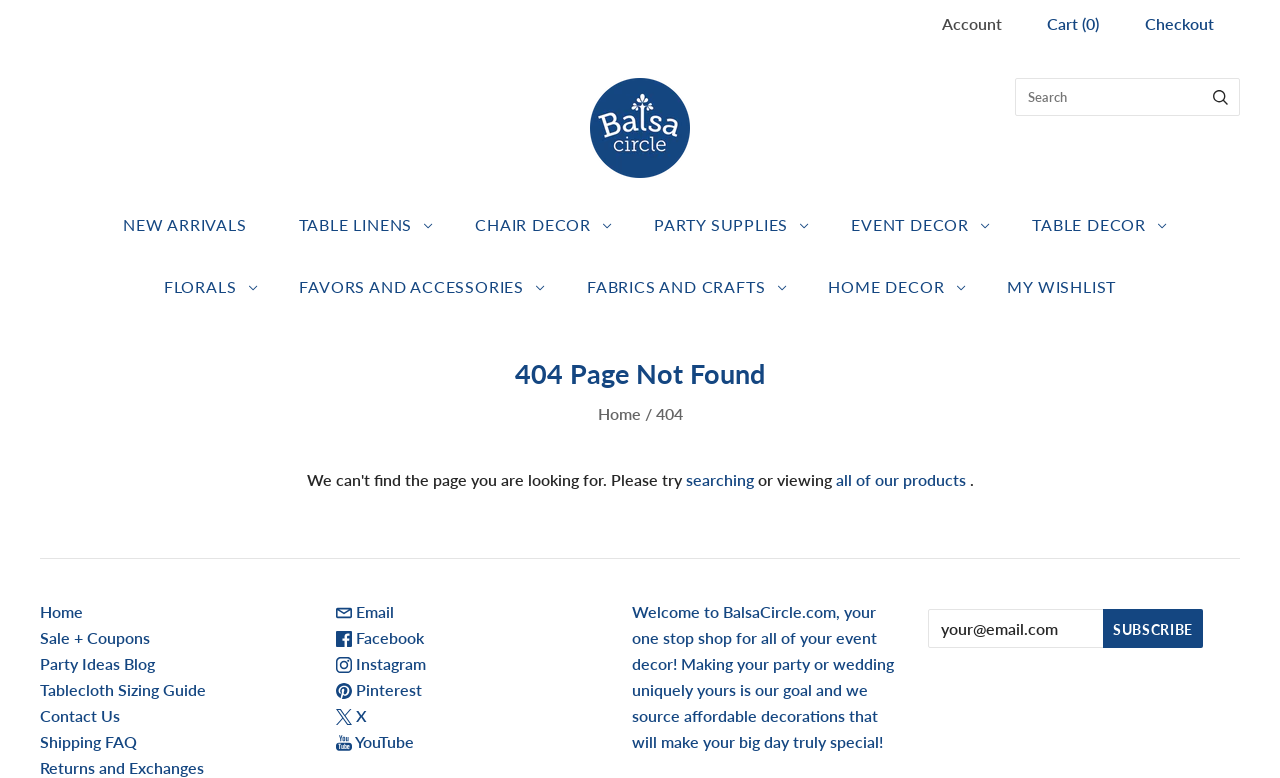Locate the bounding box coordinates of the UI element described by: "all of our products". Provide the coordinates as four float numbers between 0 and 1, formatted as [left, top, right, bottom].

[0.653, 0.604, 0.754, 0.629]